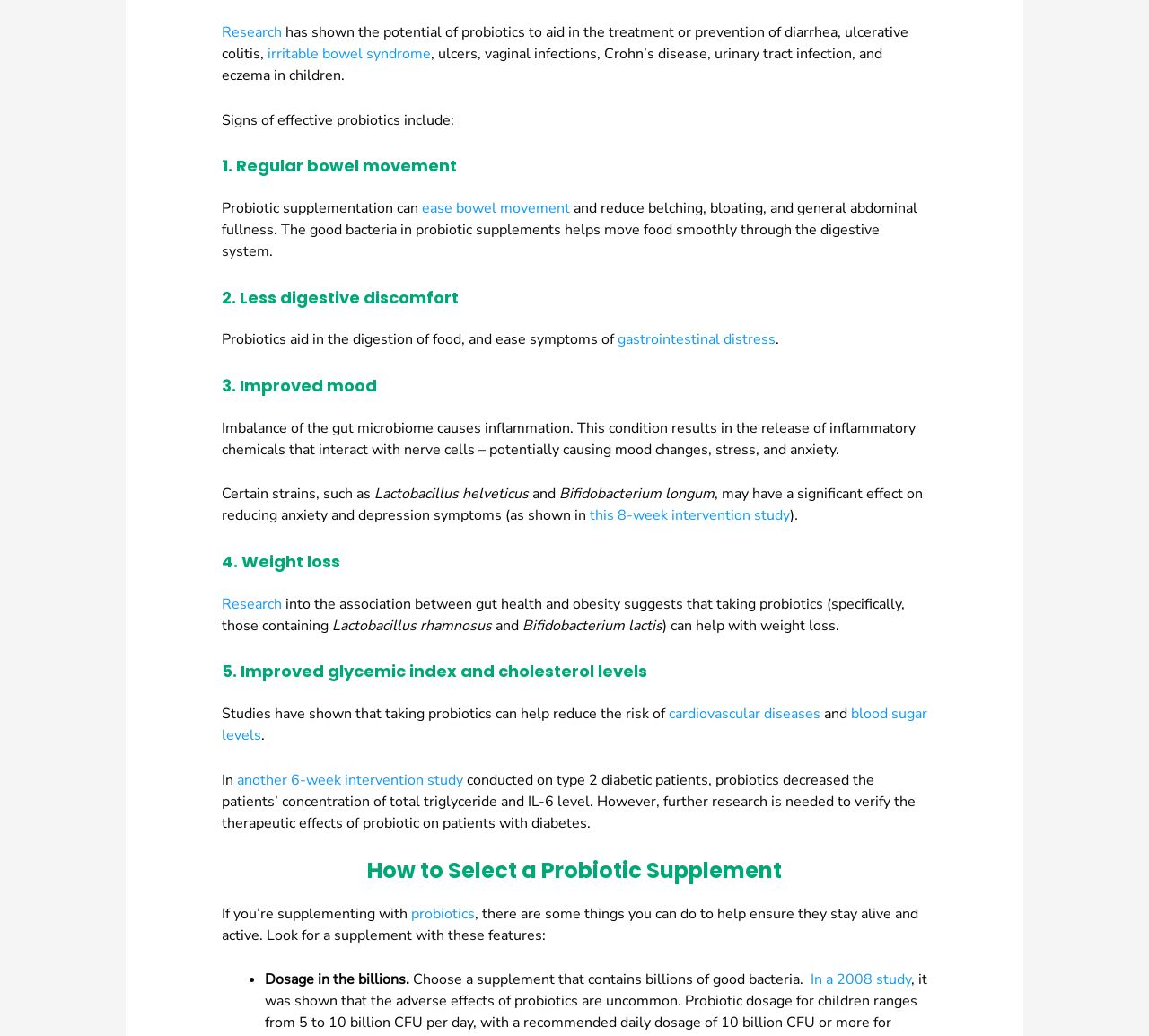Reply to the question with a single word or phrase:
What should you look for in a probiotic supplement?

Dosage in the billions